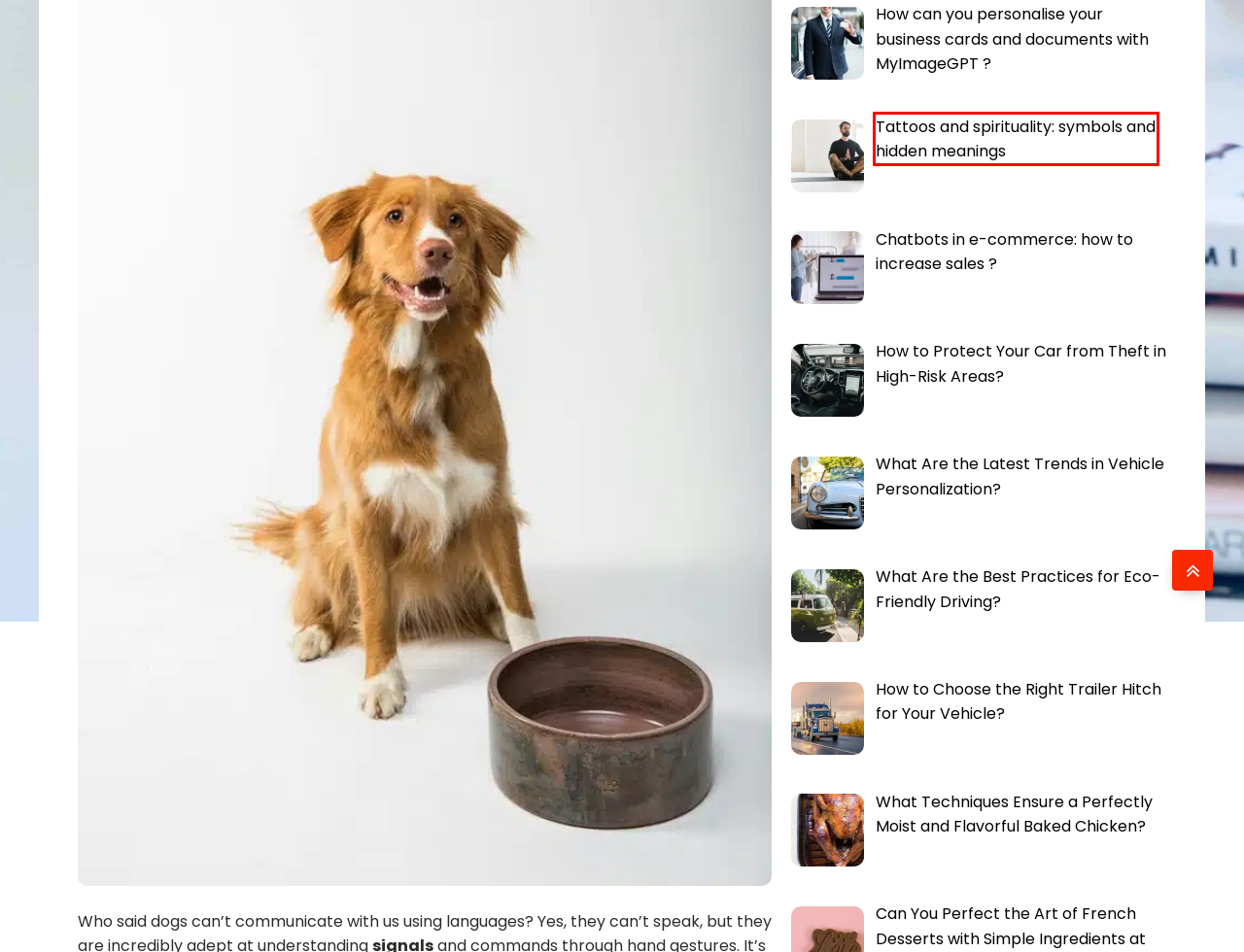Inspect the provided webpage screenshot, concentrating on the element within the red bounding box. Select the description that best represents the new webpage after you click the highlighted element. Here are the candidates:
A. What Are the Best Practices for Eco-Friendly Driving? - sbobetbk8
B. How to Protect Your Car from Theft in High-Risk Areas? - sbobetbk8
C. What Are the Latest Trends in Vehicle Personalization? - sbobetbk8
D. Benefit from professional, made-to-measure designs
E. How to Choose the Right Trailer Hitch for Your Vehicle? - sbobetbk8
F. What Techniques Ensure a Perfectly Moist and Flavorful Baked Chicken? - sbobetbk8
G. E-commerce: using chatbots to boost sales
H. What are the hidden meanings of spiritual tattoo symbols.

H